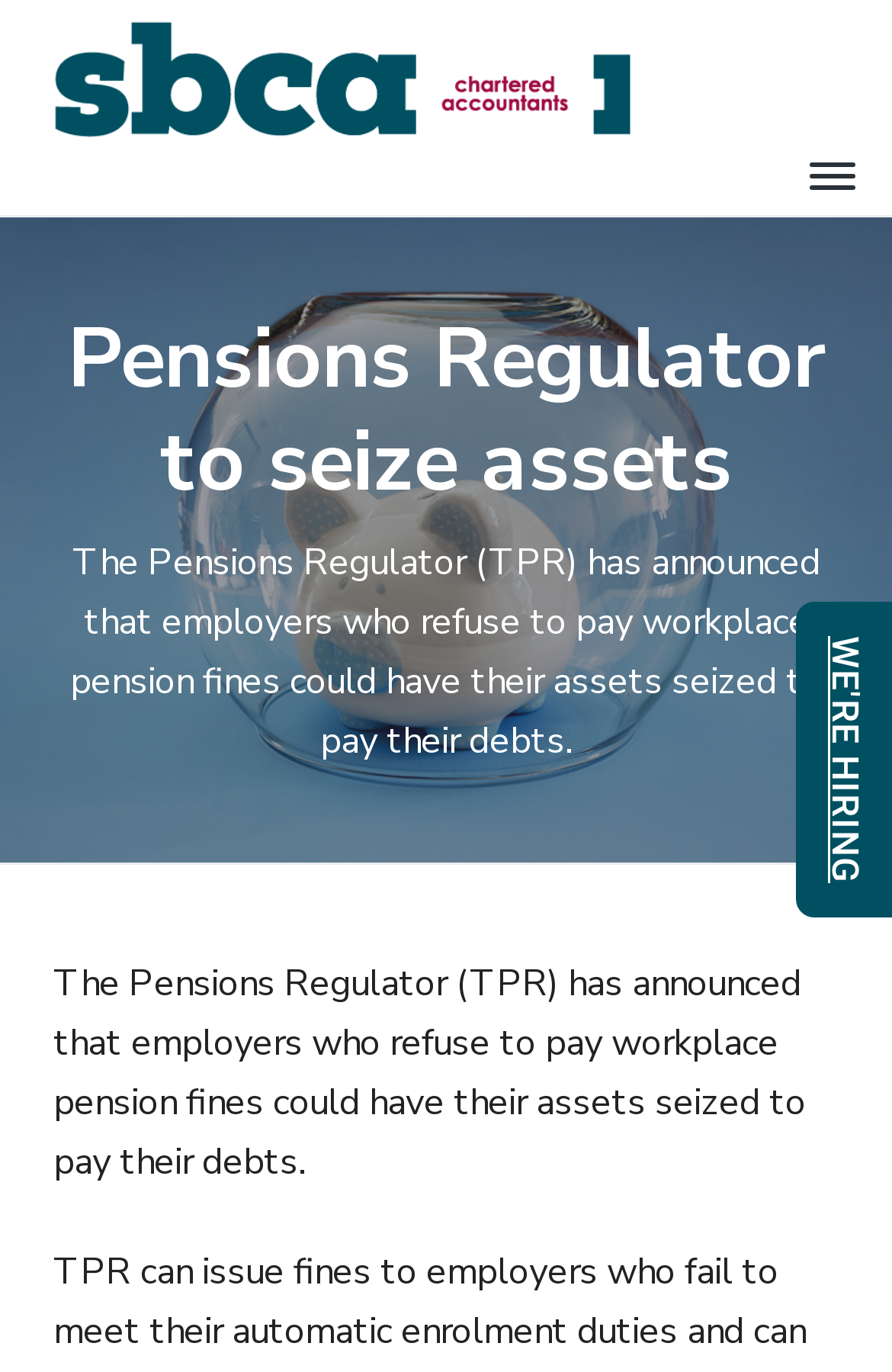Give a one-word or phrase response to the following question: Is there a job opportunity available?

Yes